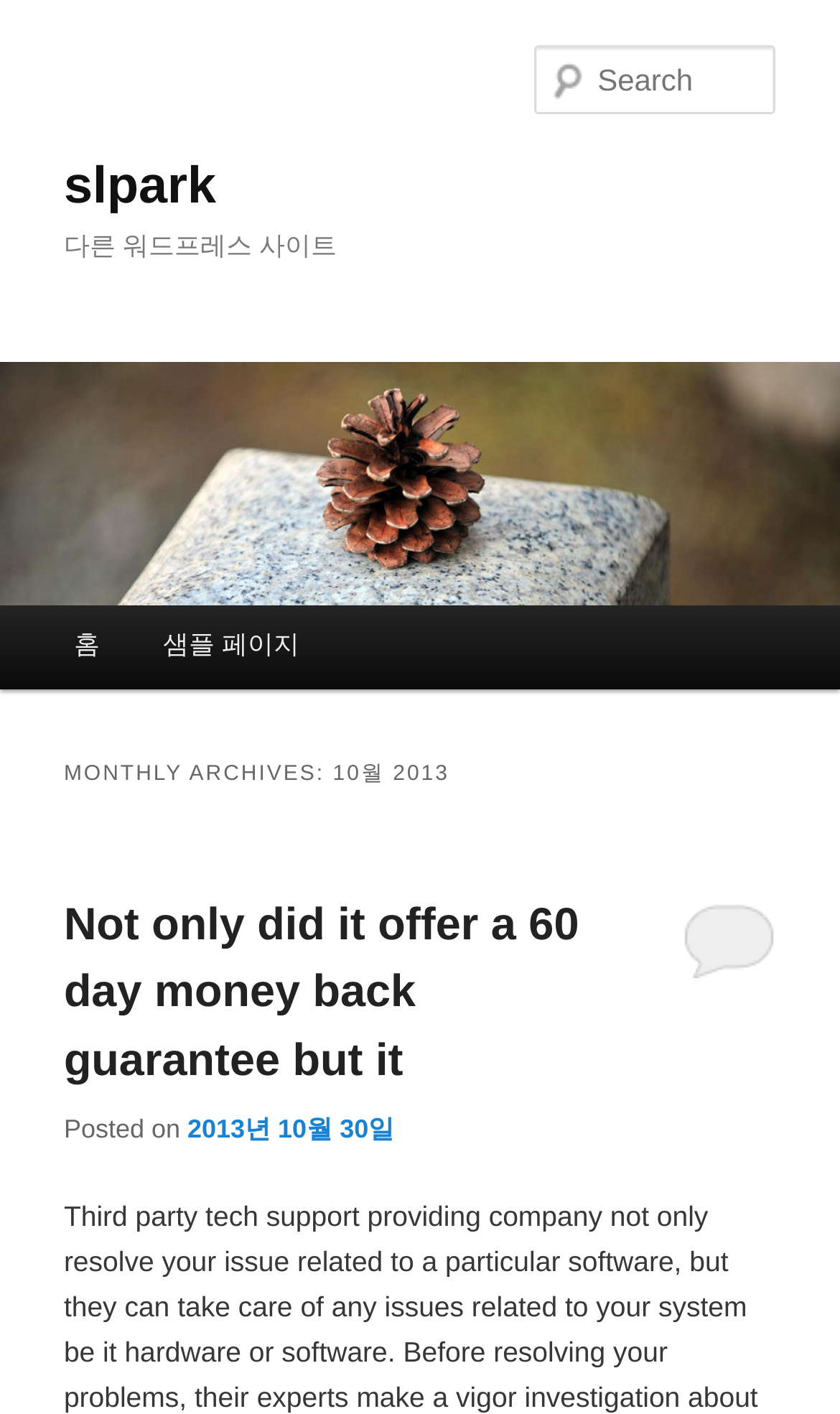Give a detailed overview of the webpage's appearance and contents.

The webpage appears to be a blog or a personal website, with a title "slpark" at the top. Below the title, there is a heading that reads "다른 워드프레스 사이트" (which translates to "Another WordPress site"). 

On the top-right corner, there is a search box with a placeholder text "Search". 

The main menu is located on the left side of the page, with links to "홈" (Home) and "샘플 페이지" (Sample Page). 

The main content of the page is divided into sections, with a heading "MONTHLY ARCHIVES: 10월 2013" (October 2013). Below this heading, there are several articles or posts, each with a title, a link to the full article, and a posted date. The first article's title is "Not only did it offer a 60 day money back guarantee but it", and it has a link to the full article, as well as a link to its comments. The posted date is October 30, 2013.